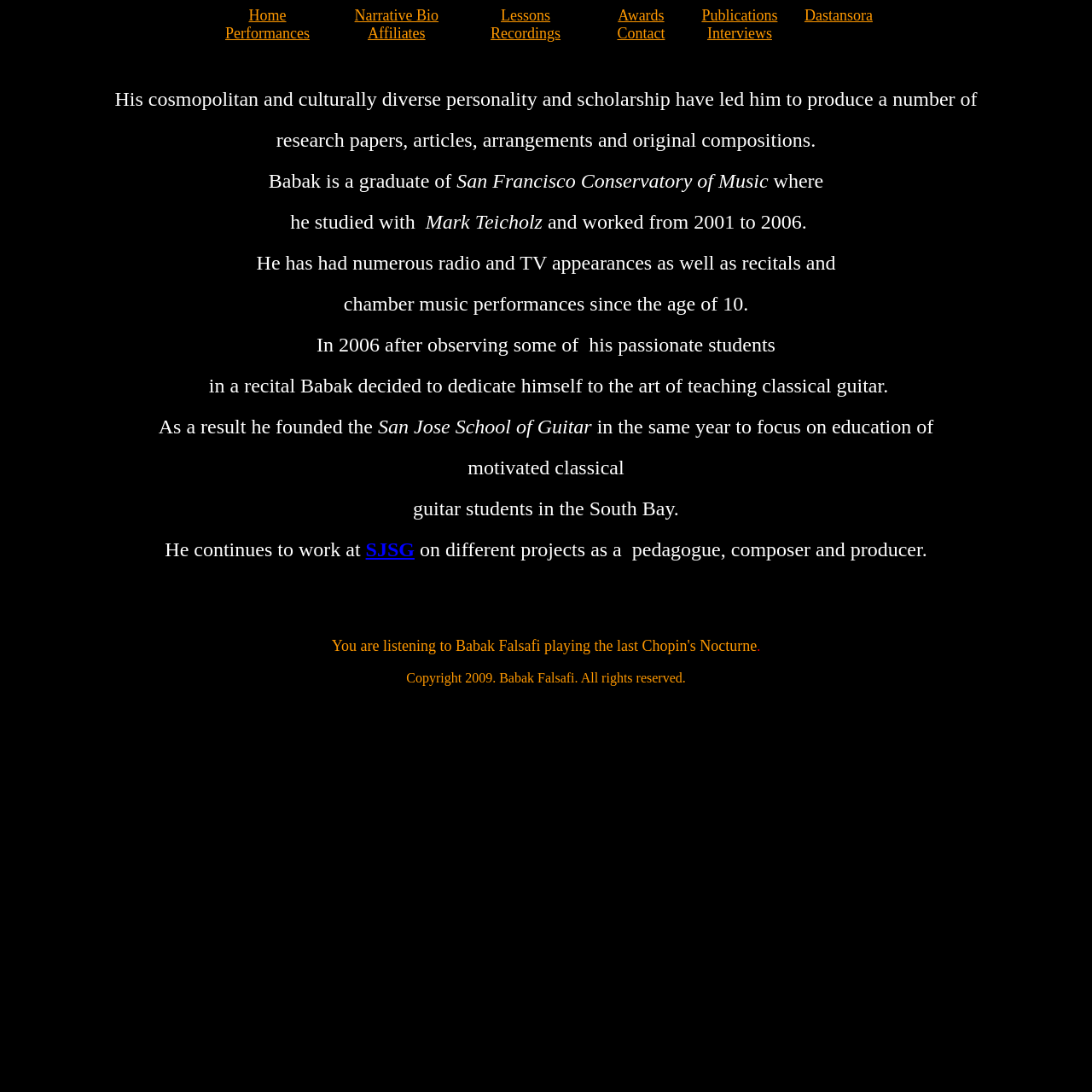What is the copyright year mentioned on the webpage?
Please provide a single word or phrase as your answer based on the screenshot.

2009